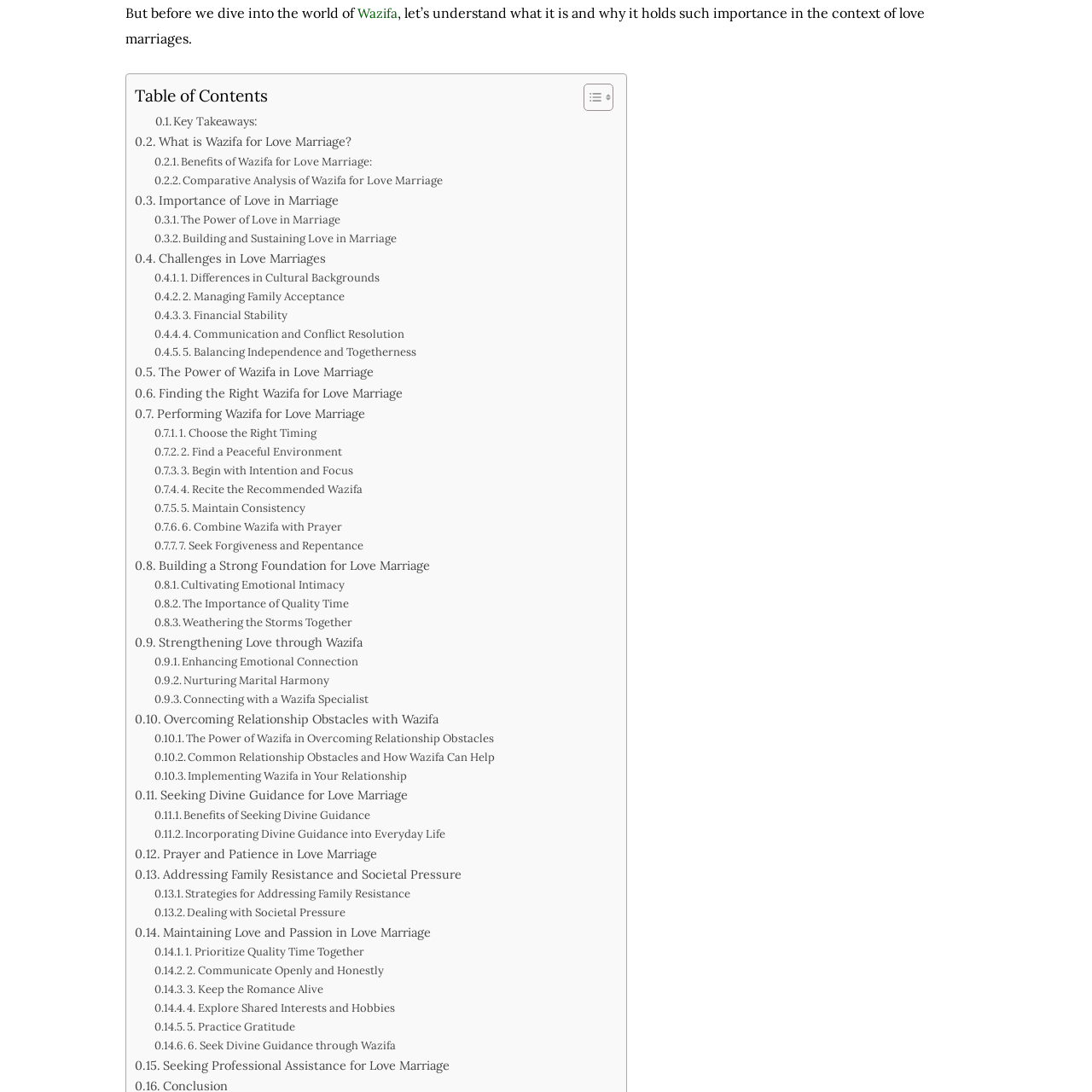Given the element description "Challenges in Love Marriages" in the screenshot, predict the bounding box coordinates of that UI element.

[0.123, 0.227, 0.306, 0.246]